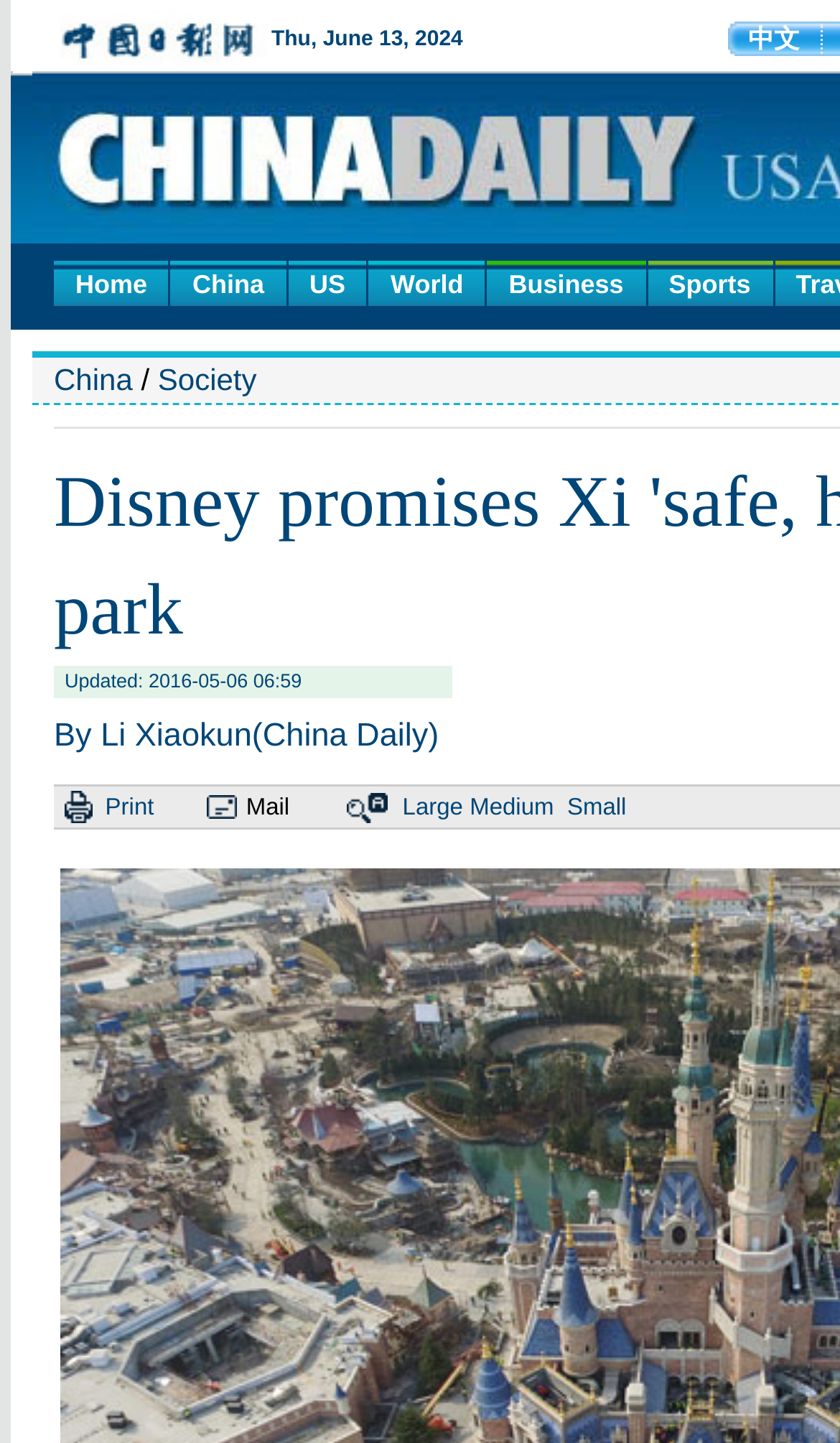Offer a detailed account of what is visible on the webpage.

The webpage appears to be a news article from China Daily, with a focus on Disney's promise to build a safe and high-quality theme park in Shanghai. 

At the top of the page, there are seven links: "Home", "China", "US", "World", "Business", and "Sports", which are evenly spaced and span across the top of the page. 

Below these links, there is a secondary navigation menu with three links: "China", a separator, and "Society". 

The main content of the page is headed by an updated timestamp, "Updated: 2016-05-06 06:59", which is located near the top of the page. 

To the right of the timestamp, there are four table cells containing an image, a "Print" link, an image, and a "Mail" link, respectively. 

The article's content is not explicitly described in the accessibility tree, but based on the meta description, it likely discusses Disney's promise to build a safe and high-quality theme park in Shanghai, which was approved in 2007 when President Xi Jinping was working as Shanghai's Party chief.